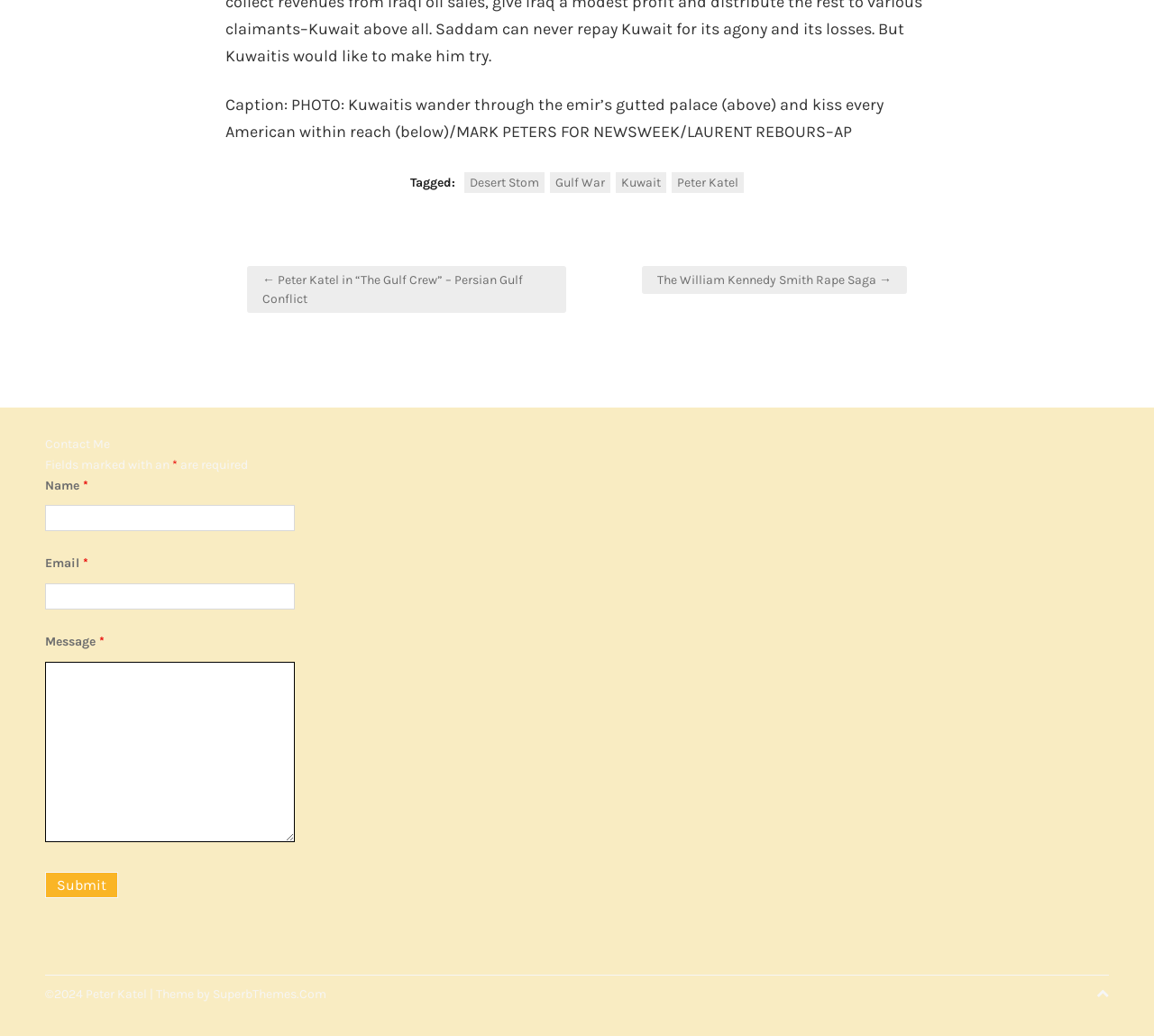Given the element description: "Desert Stom", predict the bounding box coordinates of the UI element it refers to, using four float numbers between 0 and 1, i.e., [left, top, right, bottom].

[0.402, 0.166, 0.472, 0.186]